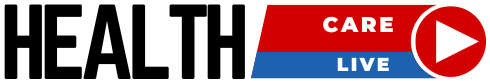What color is the font of 'LIVE'? Look at the image and give a one-word or short phrase answer.

White